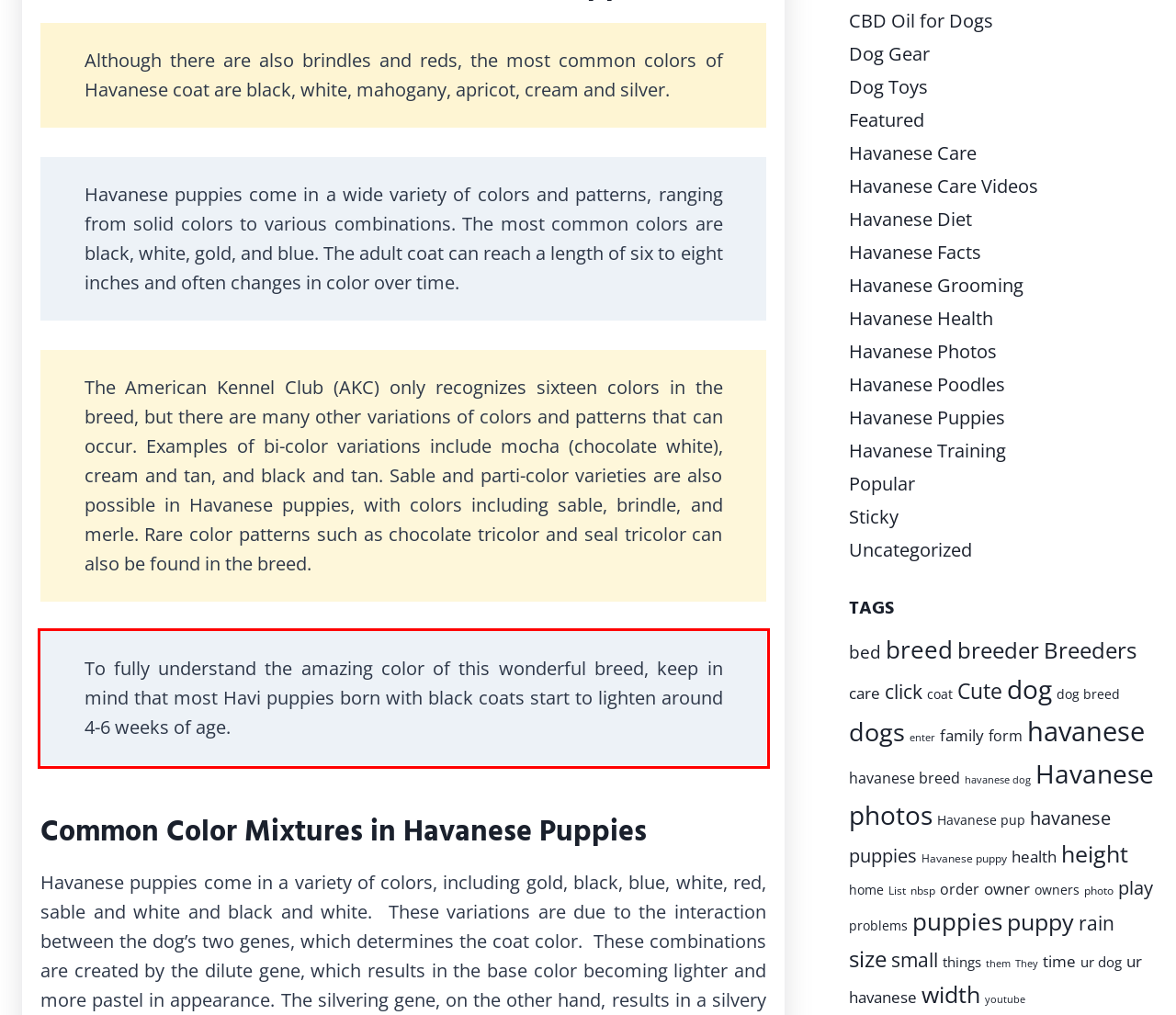You are given a webpage screenshot with a red bounding box around a UI element. Extract and generate the text inside this red bounding box.

To fully understand the amazing color of this wonderful breed, keep in mind that most Havi puppies born with black coats start to lighten around 4-6 weeks of age.